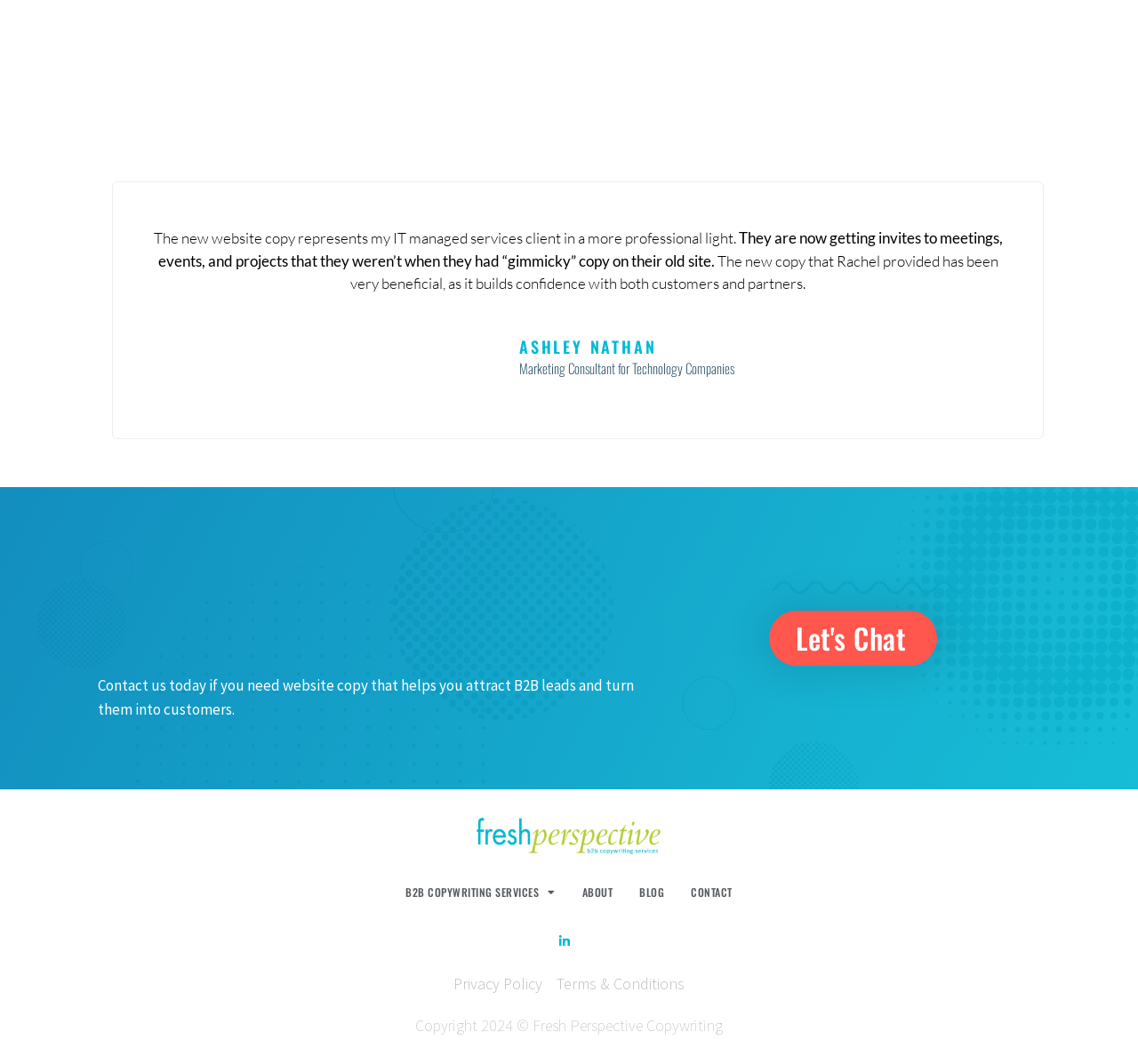Determine the bounding box coordinates of the clickable element to complete this instruction: "Read about B2B copywriting services". Provide the coordinates in the format of four float numbers between 0 and 1, [left, top, right, bottom].

[0.356, 0.821, 0.488, 0.856]